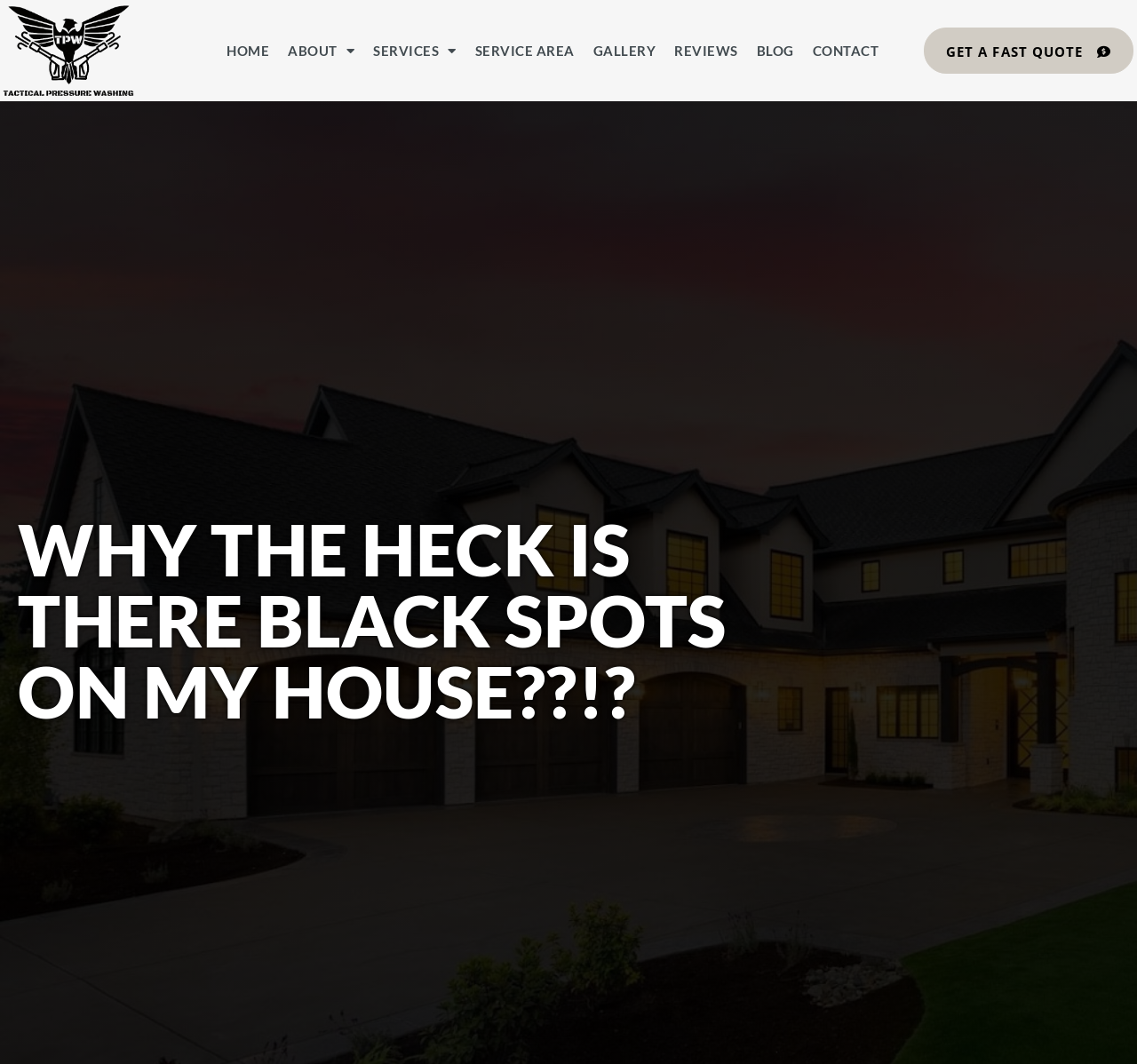What is the main topic of the webpage?
Give a one-word or short phrase answer based on the image.

Black spots on house